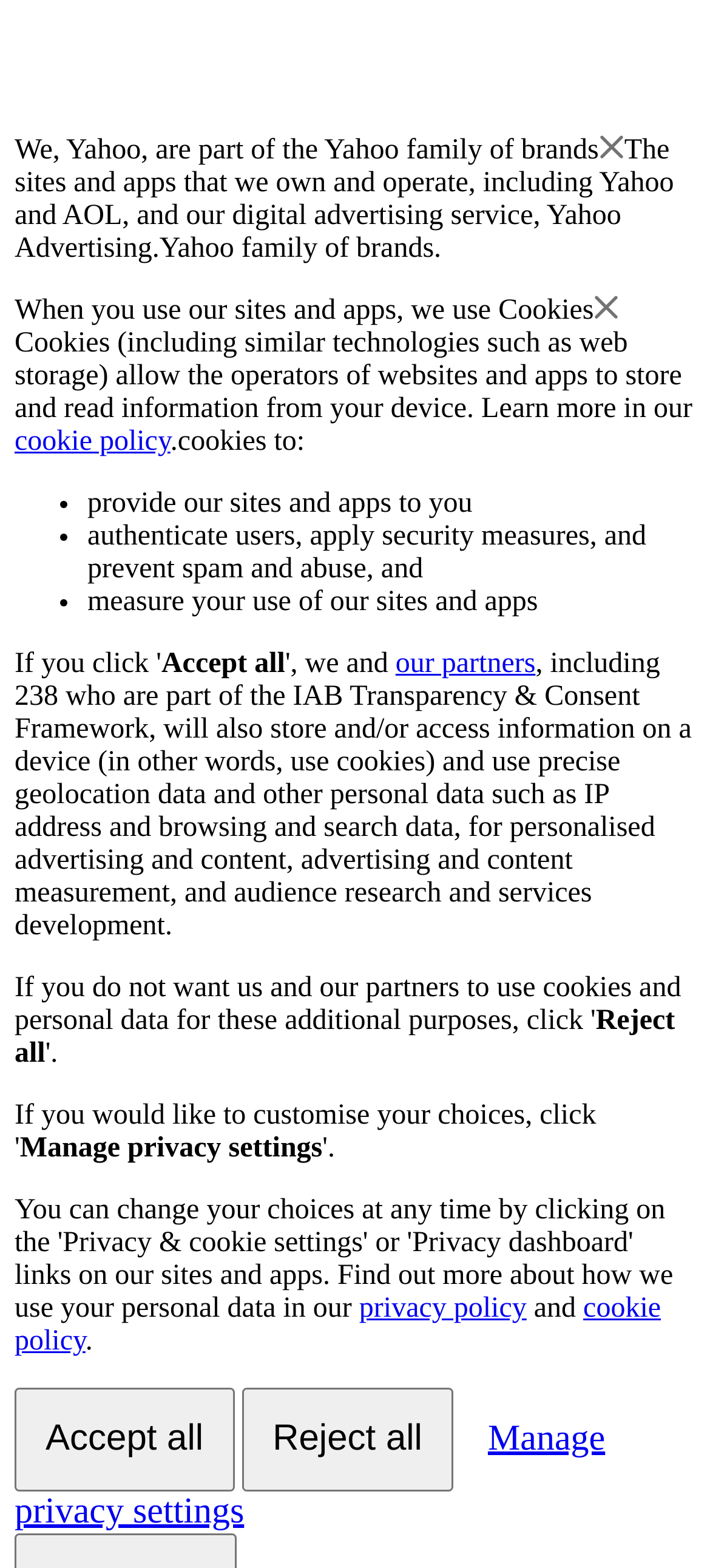How many buttons are present on the webpage?
Please answer the question as detailed as possible.

The webpage has three buttons: 'Accept all', 'Reject all', and 'Manage privacy settings'. These buttons are present at the bottom of the webpage.